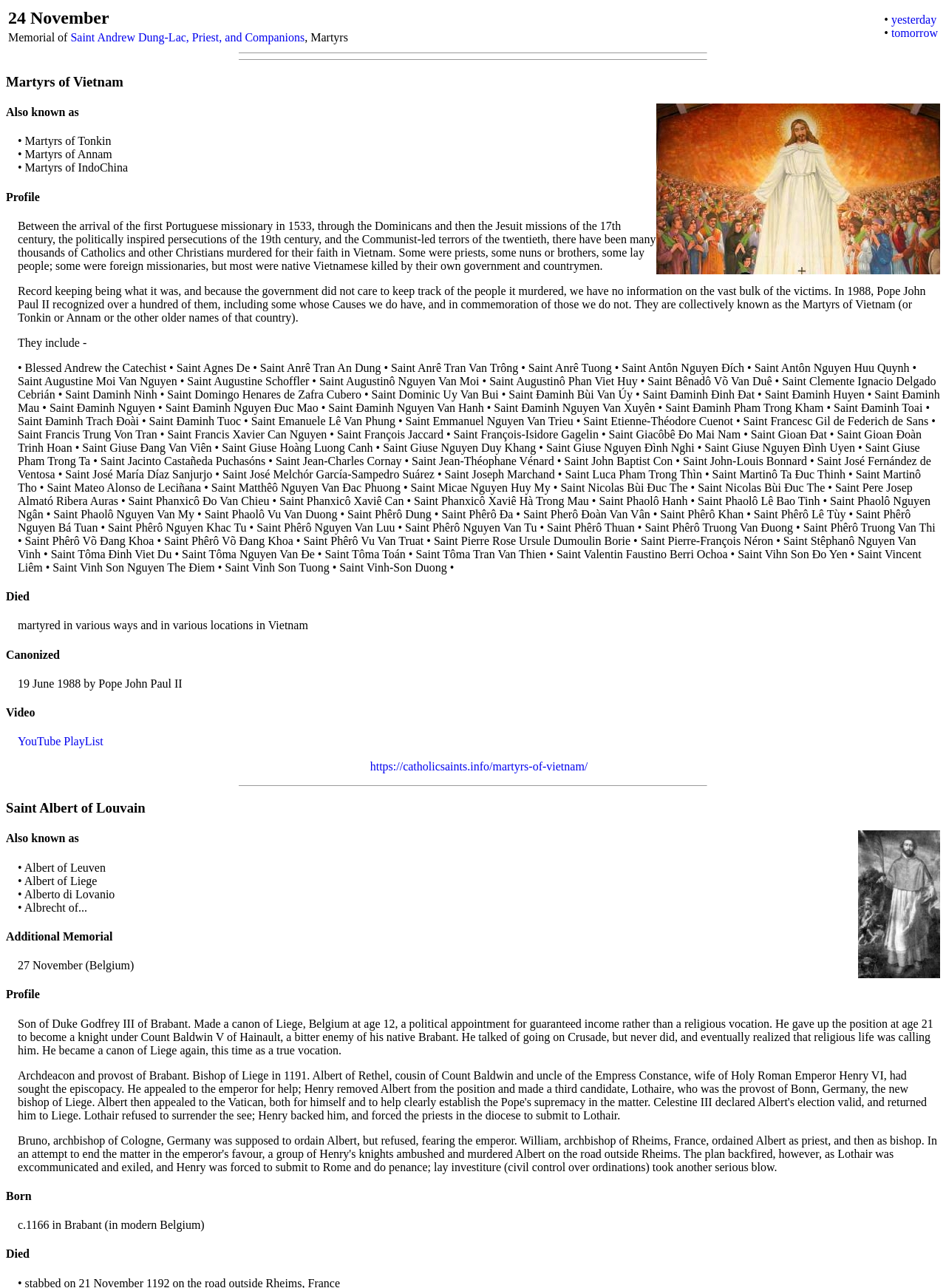What is the alternative name of Saint Albert of Louvain?
Provide an in-depth and detailed answer to the question.

I found the answer by looking at the 'Also known as' section, which lists several alternative names for Saint Albert of Louvain, including 'Albert of Leuven'.